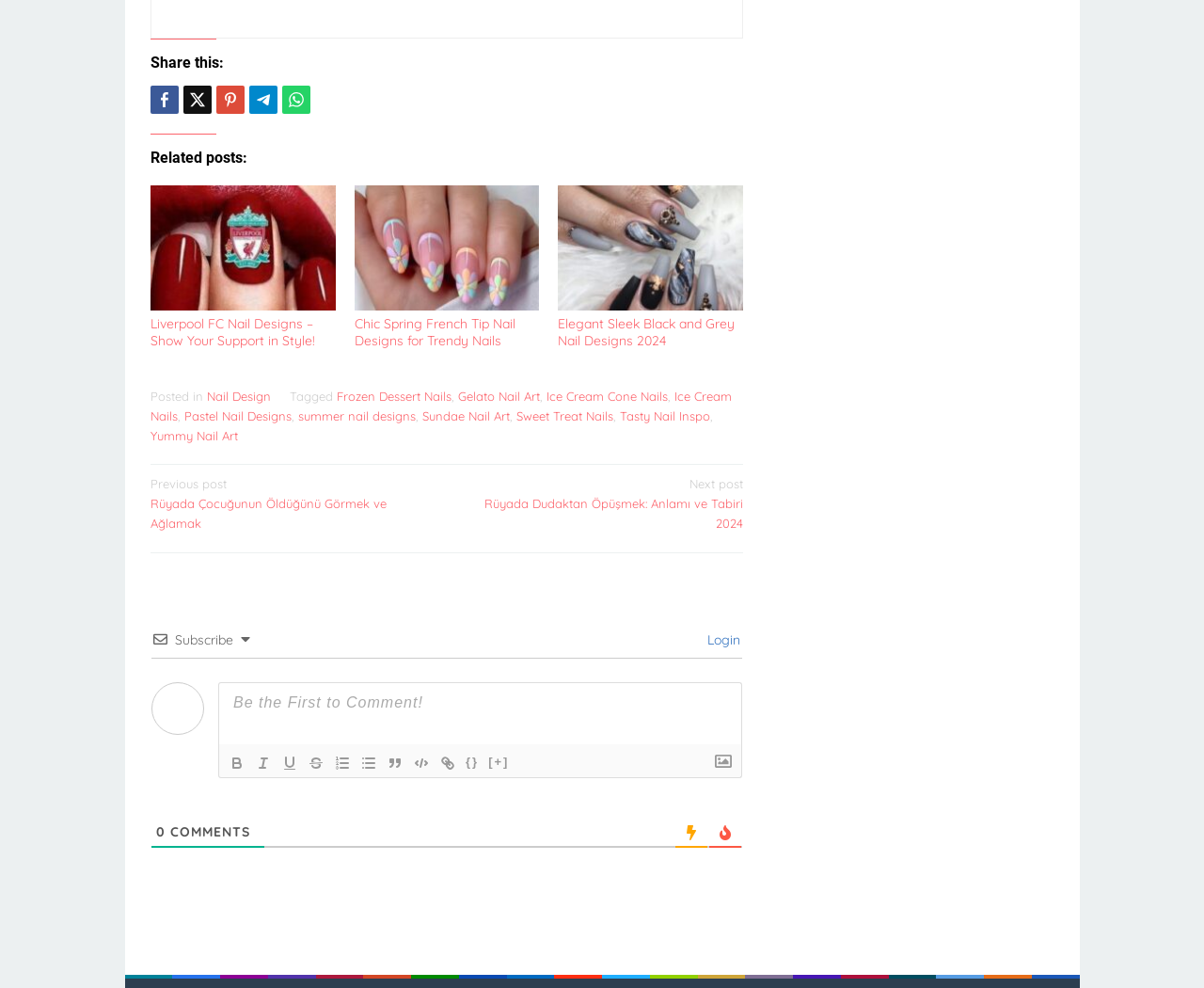Please determine the bounding box coordinates of the section I need to click to accomplish this instruction: "Login to the website".

[0.583, 0.639, 0.615, 0.656]